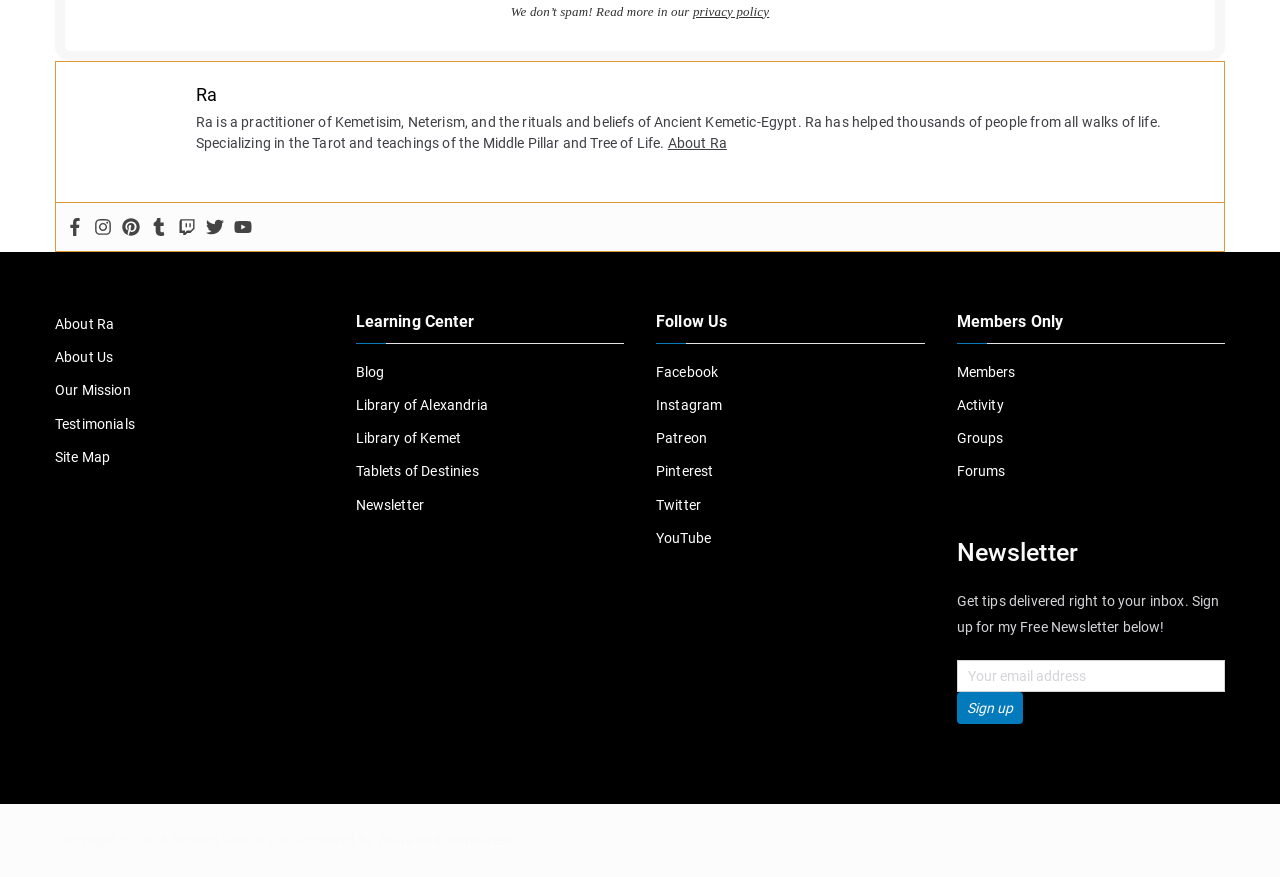From the webpage screenshot, predict the bounding box of the UI element that matches this description: "Ancient Tree of Life".

[0.133, 0.948, 0.228, 0.967]